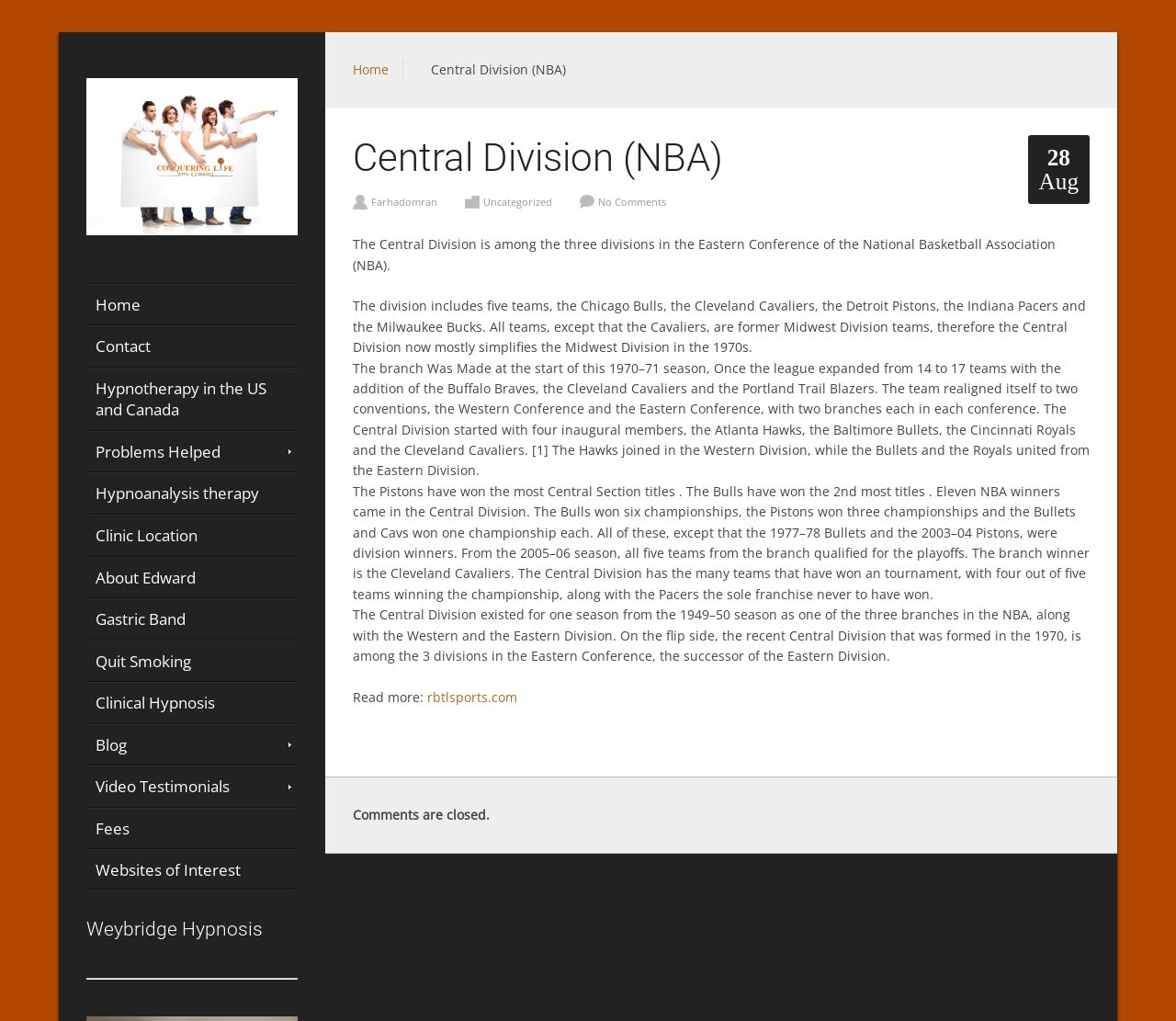Please determine the bounding box coordinates of the area that needs to be clicked to complete this task: 'Click on the 'Farhadomran' link'. The coordinates must be four float numbers between 0 and 1, formatted as [left, top, right, bottom].

[0.316, 0.191, 0.372, 0.204]